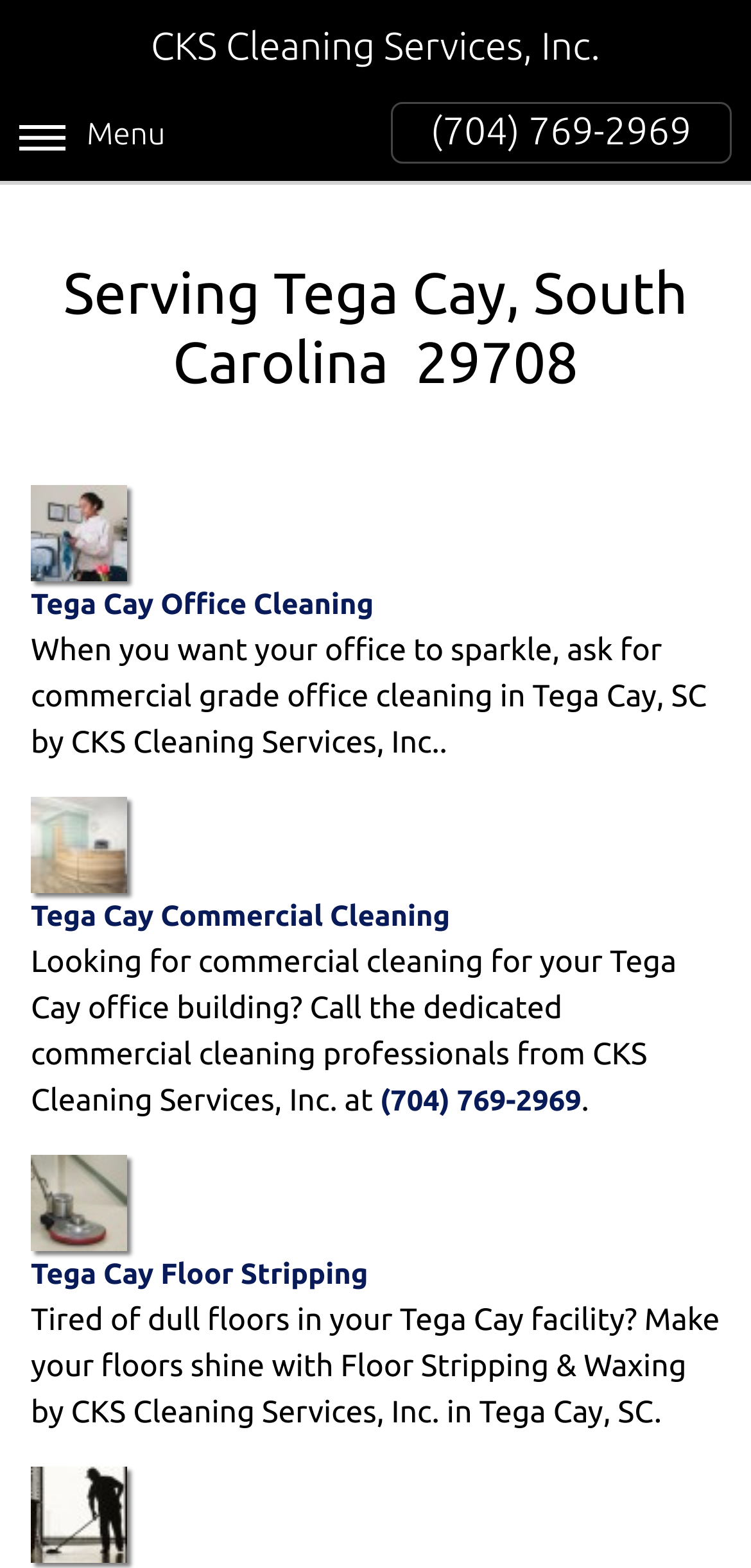Please analyze the image and give a detailed answer to the question:
What is the purpose of the 'Floor Stripping & Waxing' service?

I found this by reading the static text element that describes the 'Floor Stripping & Waxing' service, which says 'Make your floors shine with Floor Stripping & Waxing by CKS Cleaning Services, Inc. in Tega Cay, SC'.